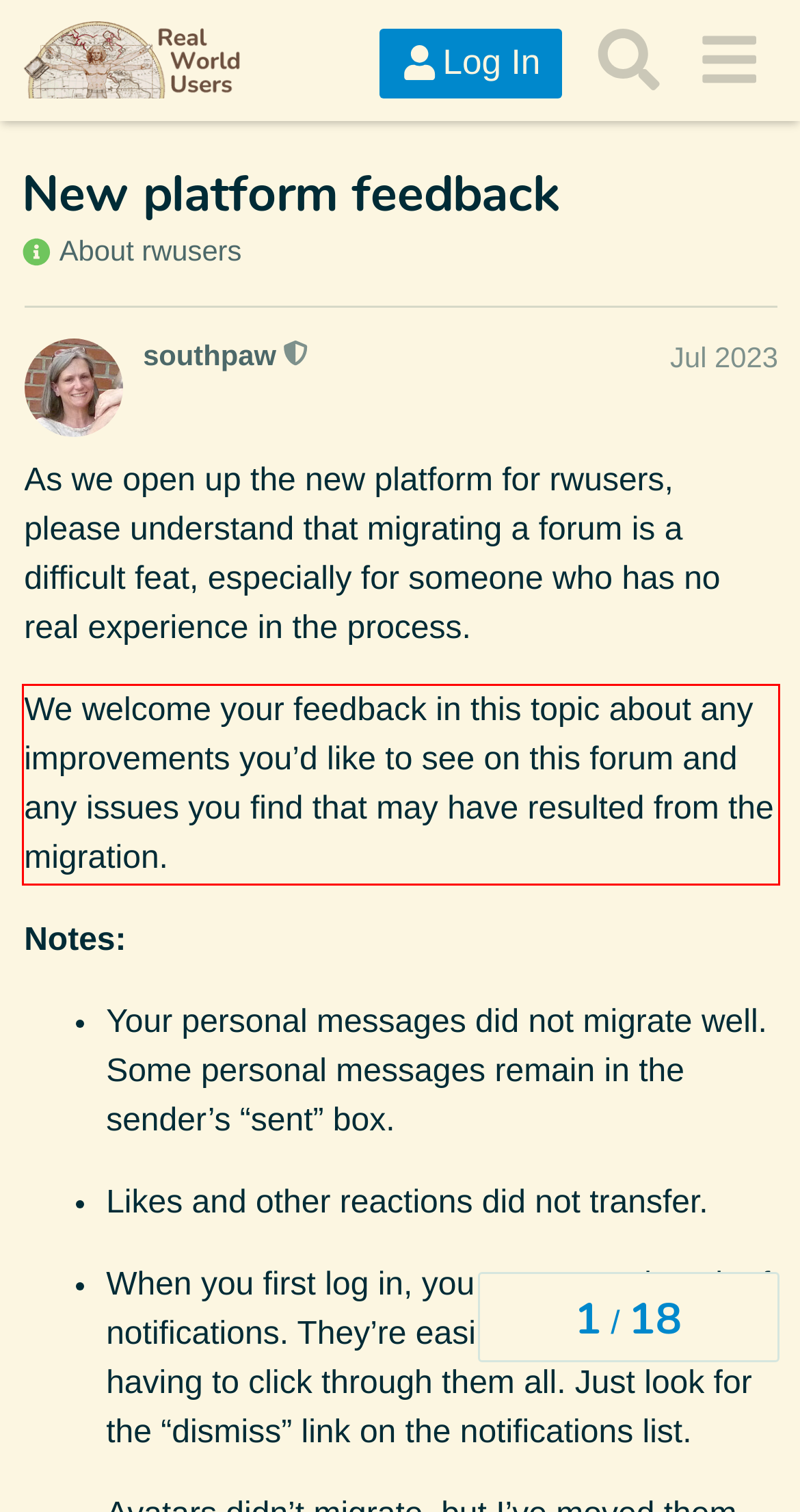Please extract the text content within the red bounding box on the webpage screenshot using OCR.

We welcome your feedback in this topic about any improvements you’d like to see on this forum and any issues you find that may have resulted from the migration.